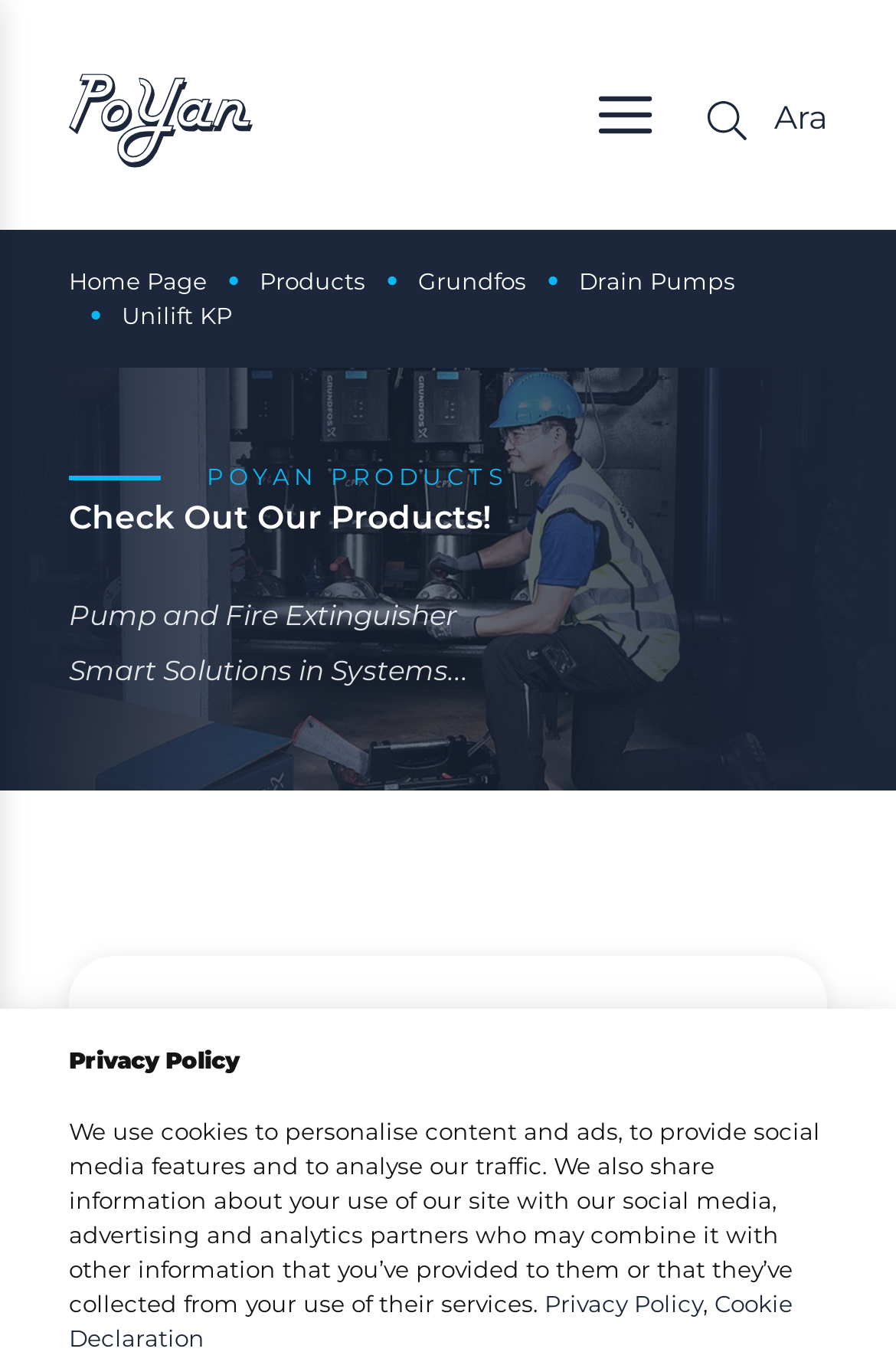Reply to the question below using a single word or brief phrase:
What is the purpose of the 'Menu' button?

To open a menu